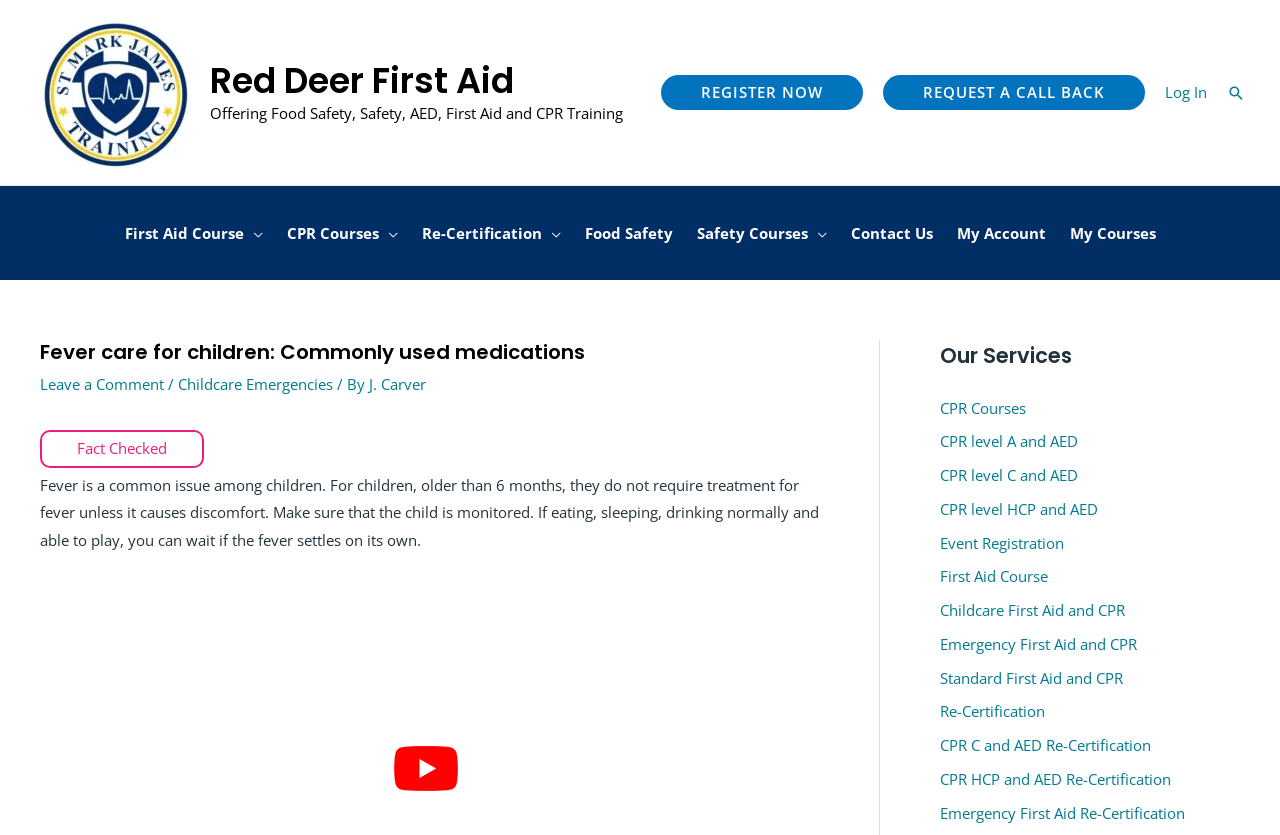Please find the main title text of this webpage.

Fever care for children: Commonly used medications